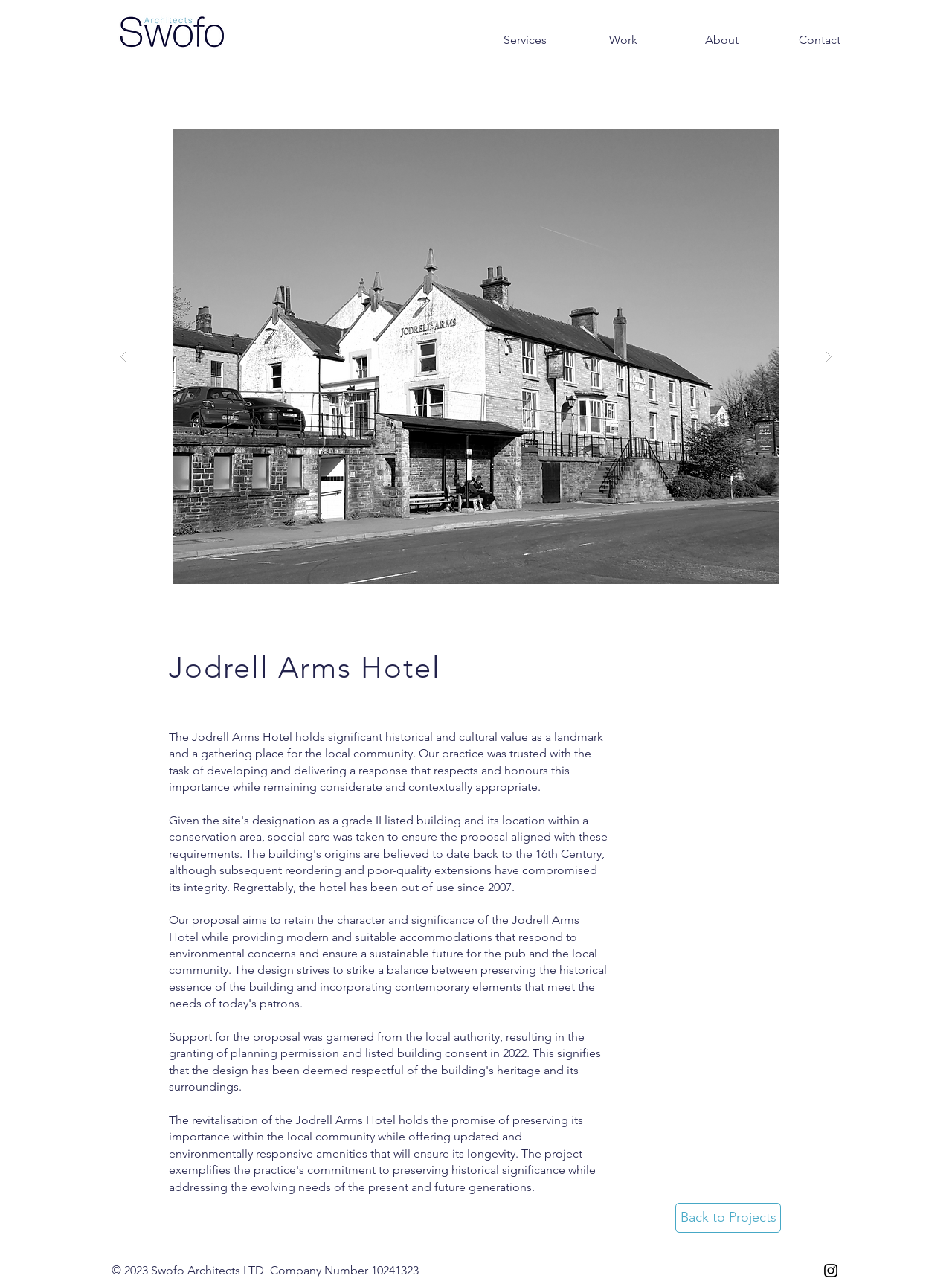Give an in-depth explanation of the webpage layout and content.

The webpage is about the Jodrell Arms Hotel, a Grade II listed building in Whaley Bridge, Derbyshire, and its conservation and conversion. 

At the top left corner, there is a logo of SWOFO Architects LTD, which is an image with a link to the company's website. 

Below the logo, there is a navigation menu with four links: Services, Work, About, and Contact, which are evenly spaced and aligned horizontally across the top of the page.

The main content of the page is divided into two sections. The top section is a slideshow gallery with two buttons on either side to navigate through the images. The gallery displays two images of the Jodrell Arms Hotel, with a caption "2/3" indicating that there are more images in the slideshow.

Below the gallery, there is a heading that reads "Jodrell Arms Hotel" followed by a paragraph of text that describes the hotel's historical and cultural significance and the approach taken by the architects to conserve and convert the building.

At the bottom of the page, there is a link to "Back to Projects" and a footer section with copyright information and a list of social media links, including Instagram, which is represented by an image.